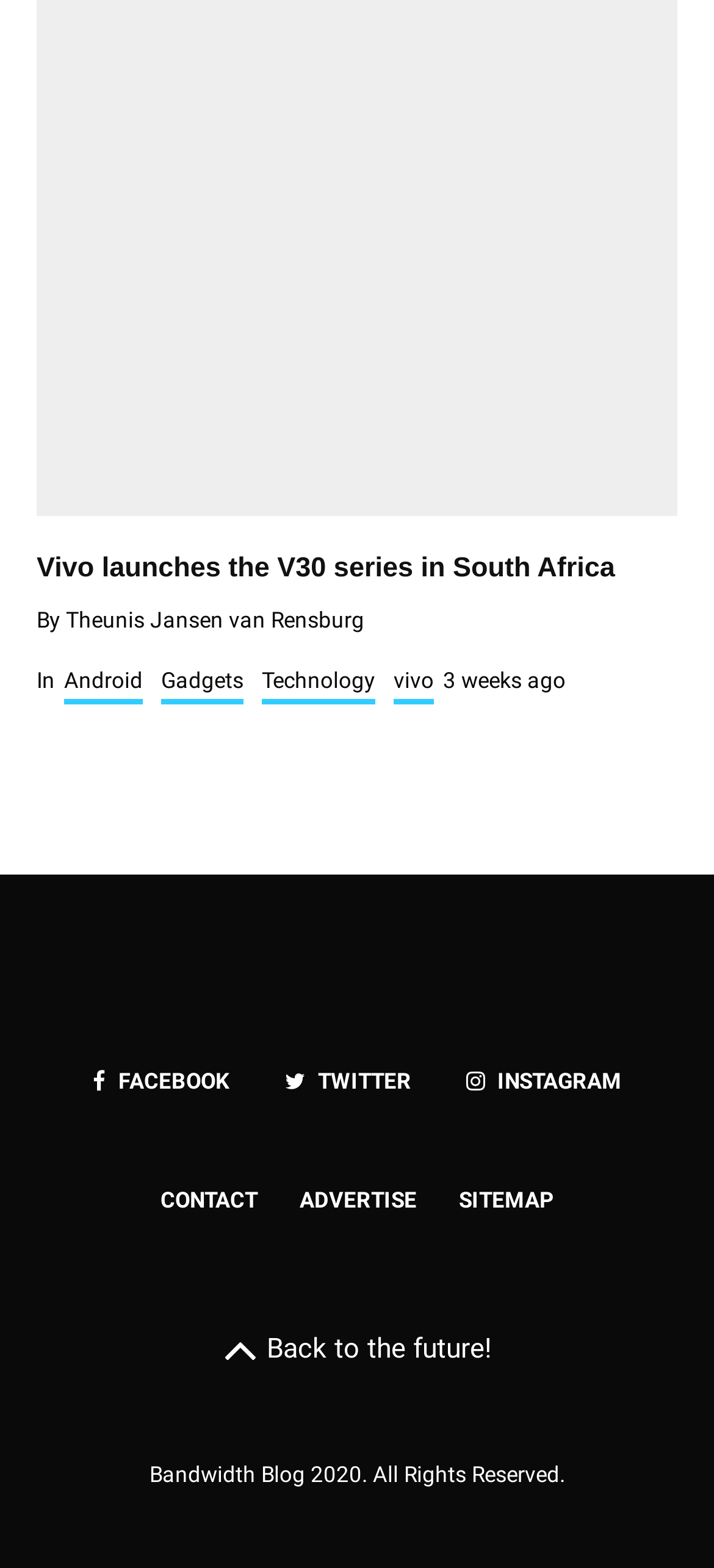Answer the question below with a single word or a brief phrase: 
What is the name of the blog?

Bandwidth Blog